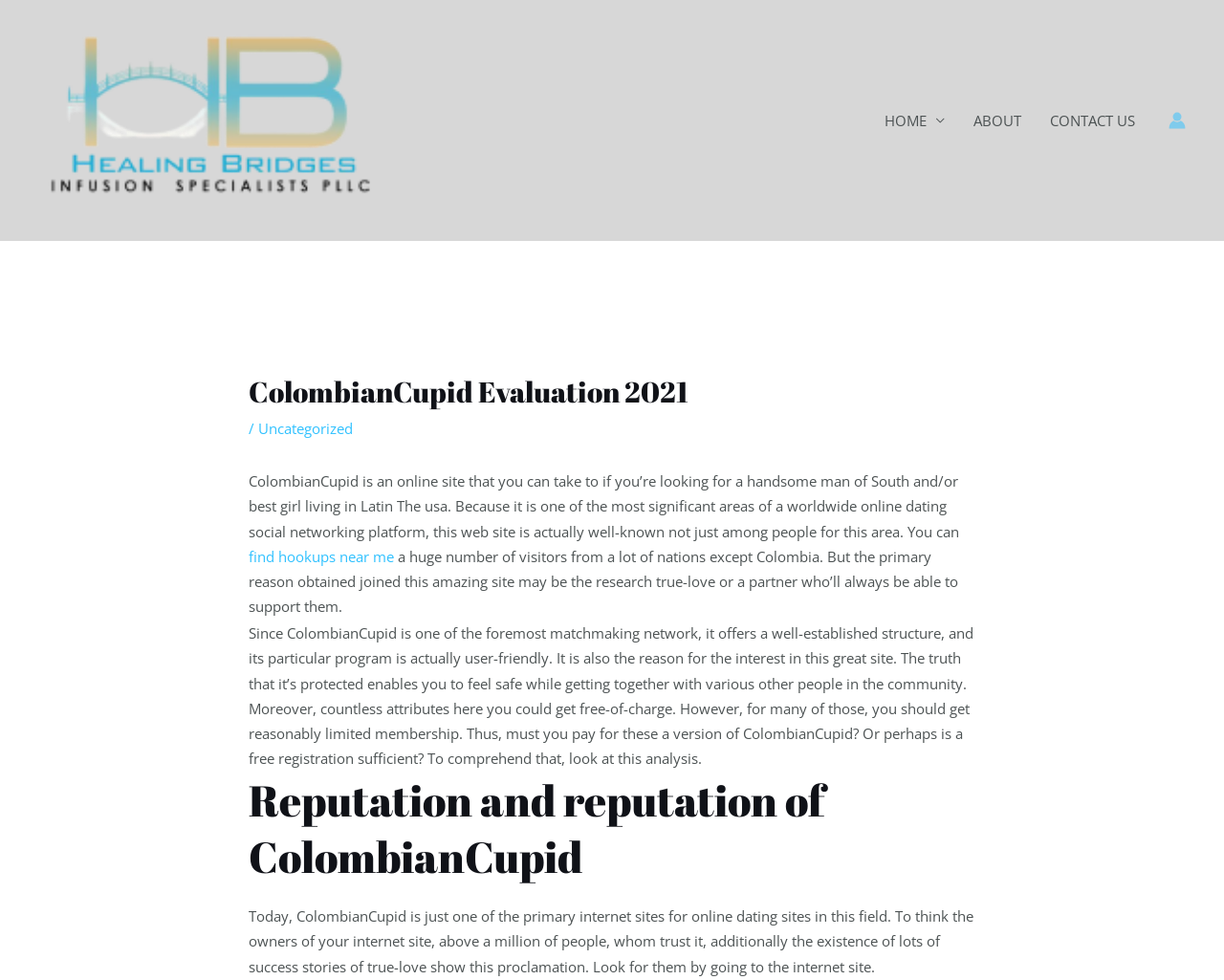Based on the image, please respond to the question with as much detail as possible:
What is the navigation menu located at?

The navigation menu is located at the top right of the webpage, with links to 'HOME', 'ABOUT', and 'CONTACT US'. This can be determined by analyzing the bounding box coordinates of the navigation element, which has a y1 value of 0.11, indicating it is located near the top of the page.